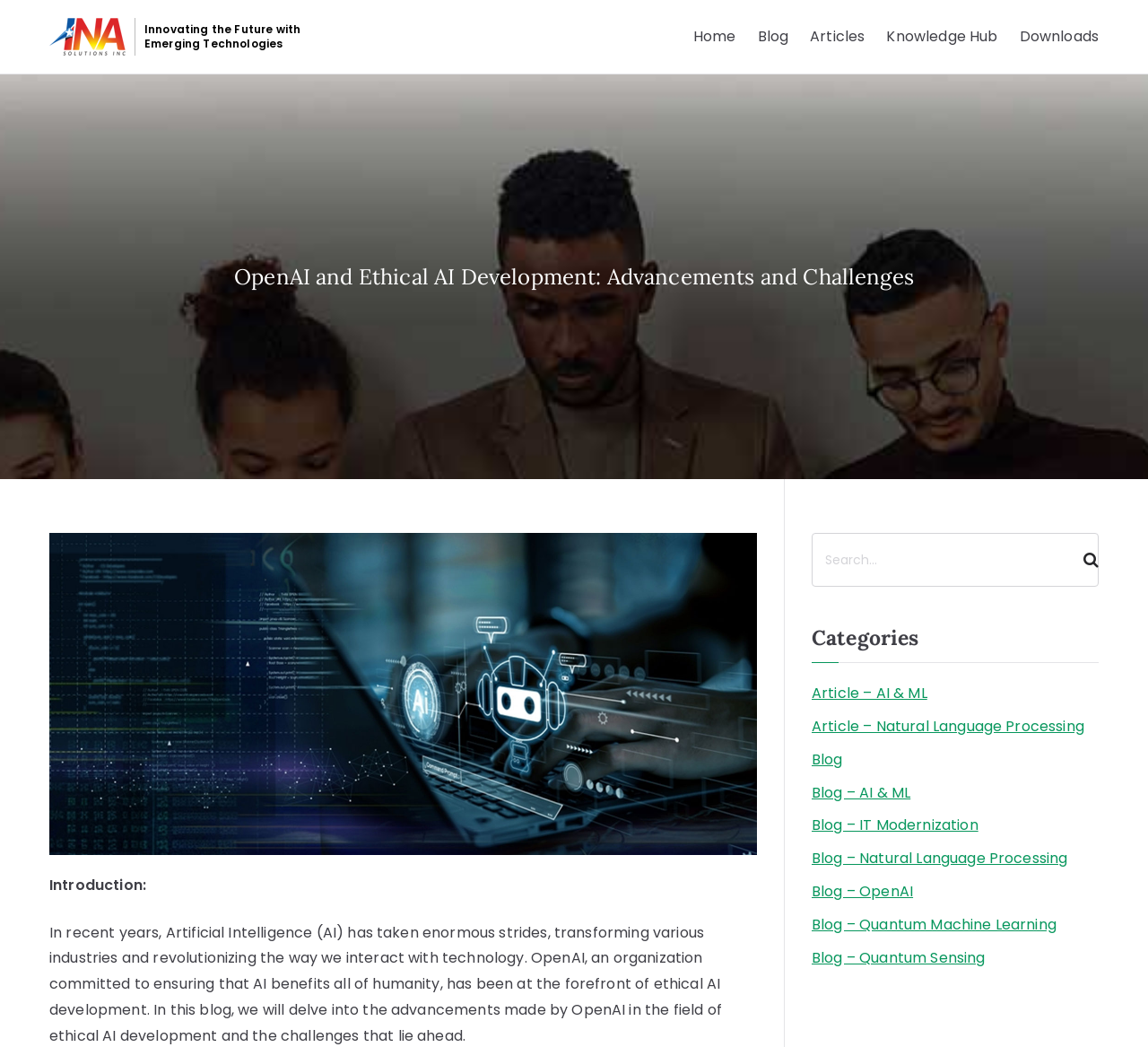Specify the bounding box coordinates of the area that needs to be clicked to achieve the following instruction: "Go to the Home page".

[0.604, 0.023, 0.641, 0.047]